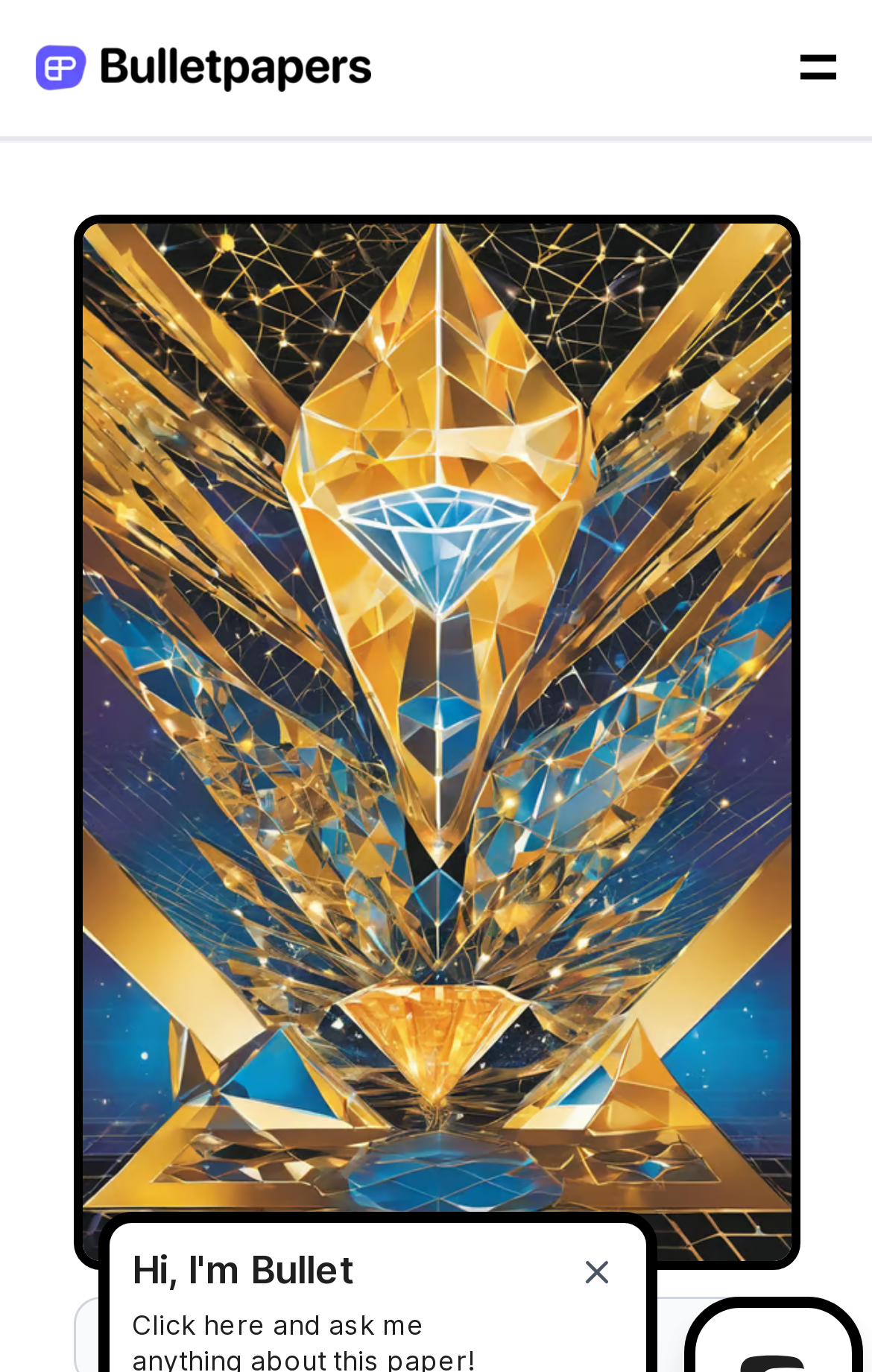Give a one-word or short phrase answer to this question: 
What is the purpose of the 'Click here and ask me' text?

To ask the AI